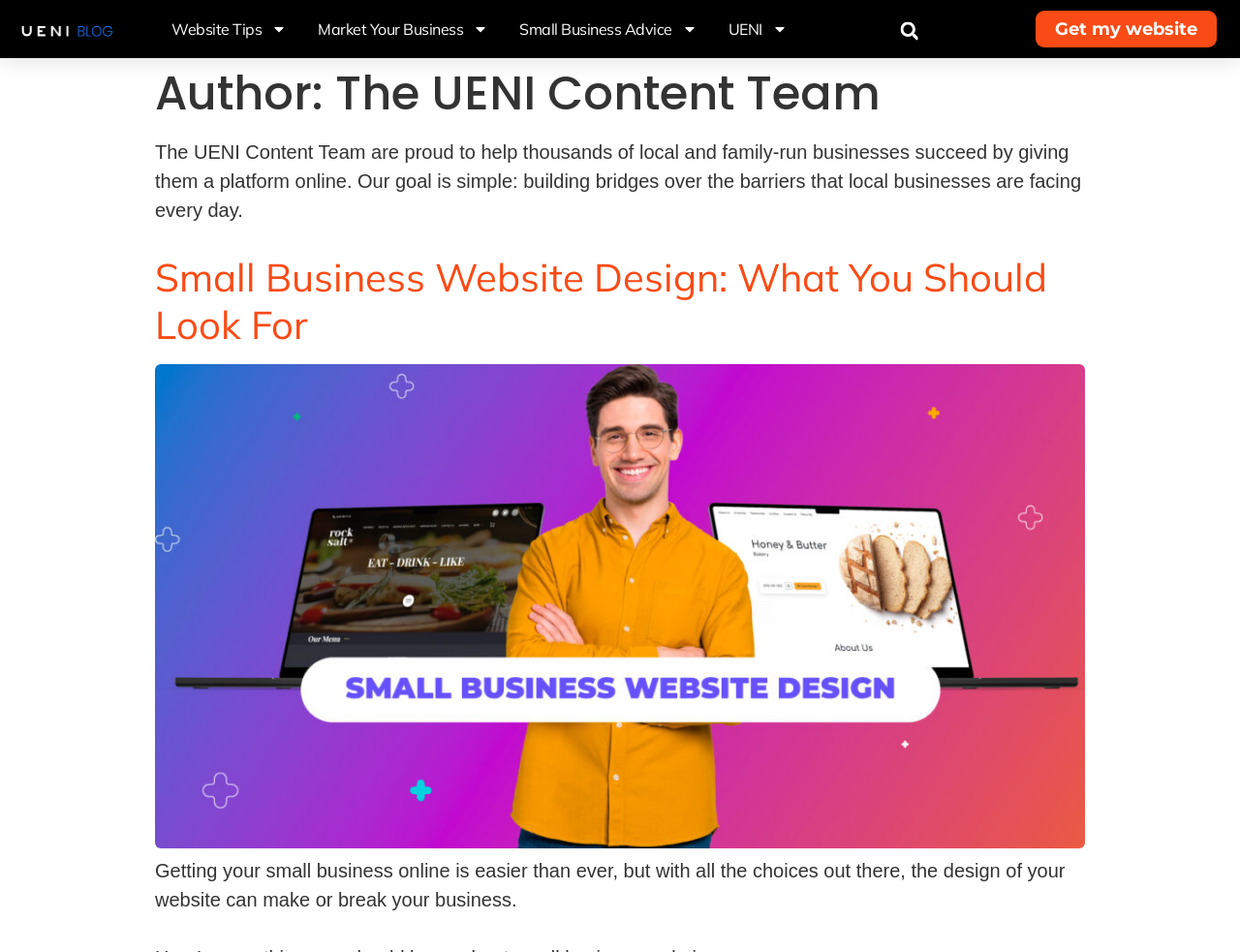Identify the bounding box coordinates for the region of the element that should be clicked to carry out the instruction: "Search for something". The bounding box coordinates should be four float numbers between 0 and 1, i.e., [left, top, right, bottom].

[0.725, 0.015, 0.742, 0.046]